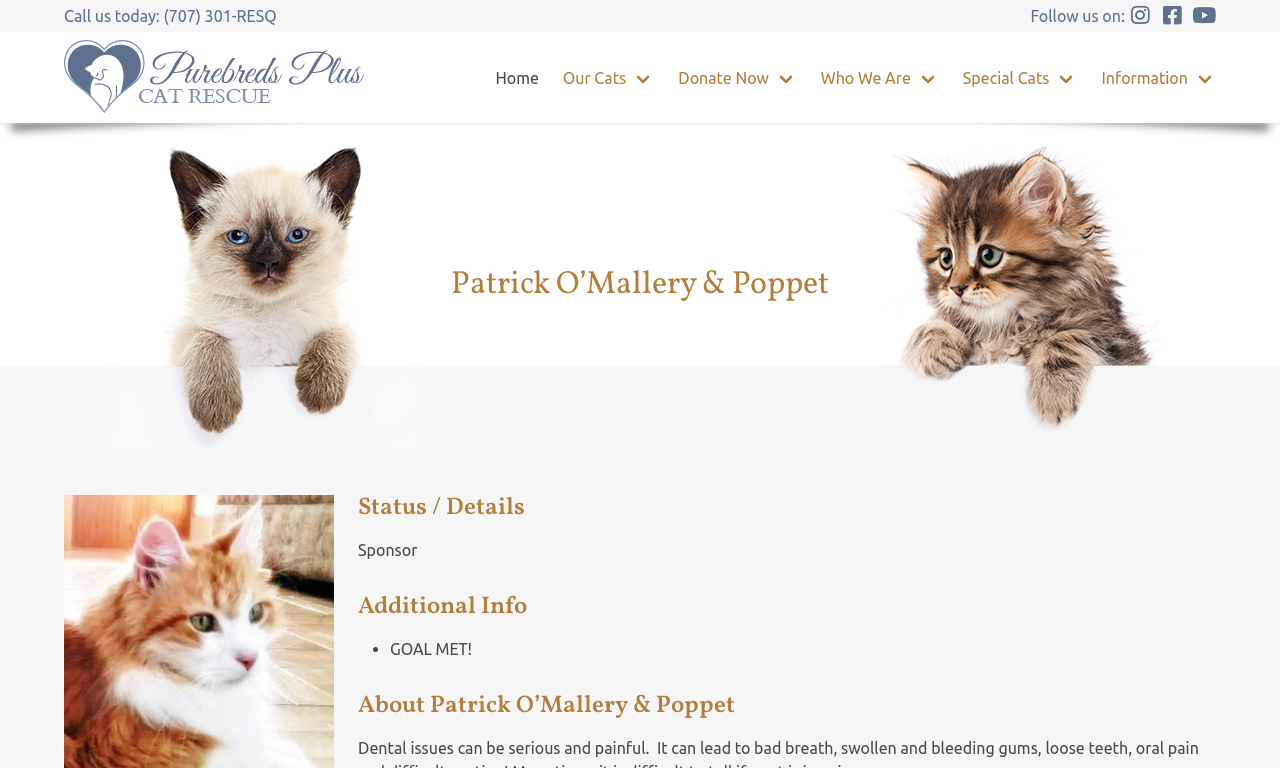How many navigation links are there?
Using the image as a reference, answer the question with a short word or phrase.

6